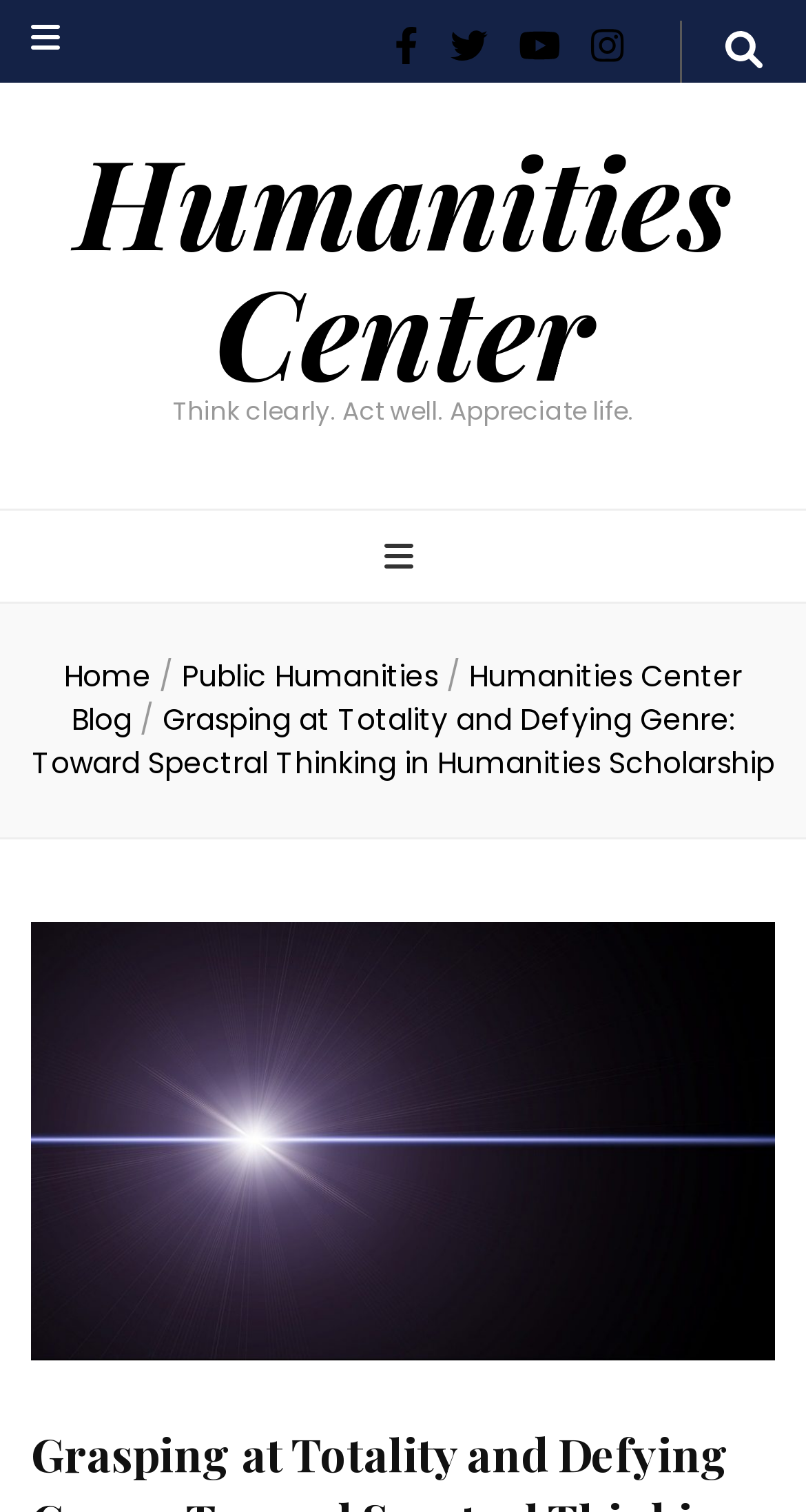Given the element description Home, identify the bounding box coordinates for the UI element on the webpage screenshot. The format should be (top-left x, top-left y, bottom-right x, bottom-right y), with values between 0 and 1.

[0.079, 0.434, 0.187, 0.461]